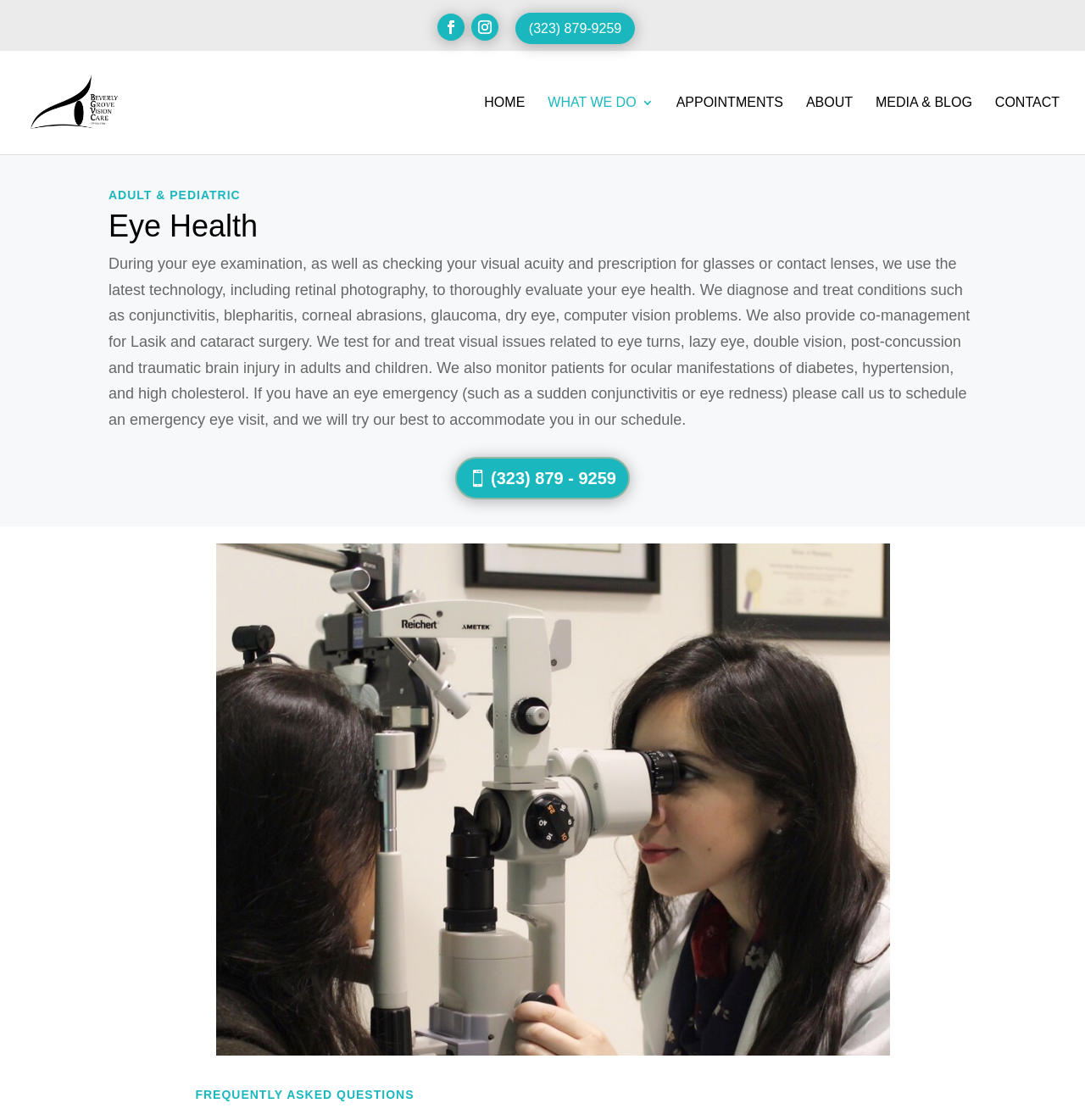What is the purpose of the search box? Analyze the screenshot and reply with just one word or a short phrase.

To search the website